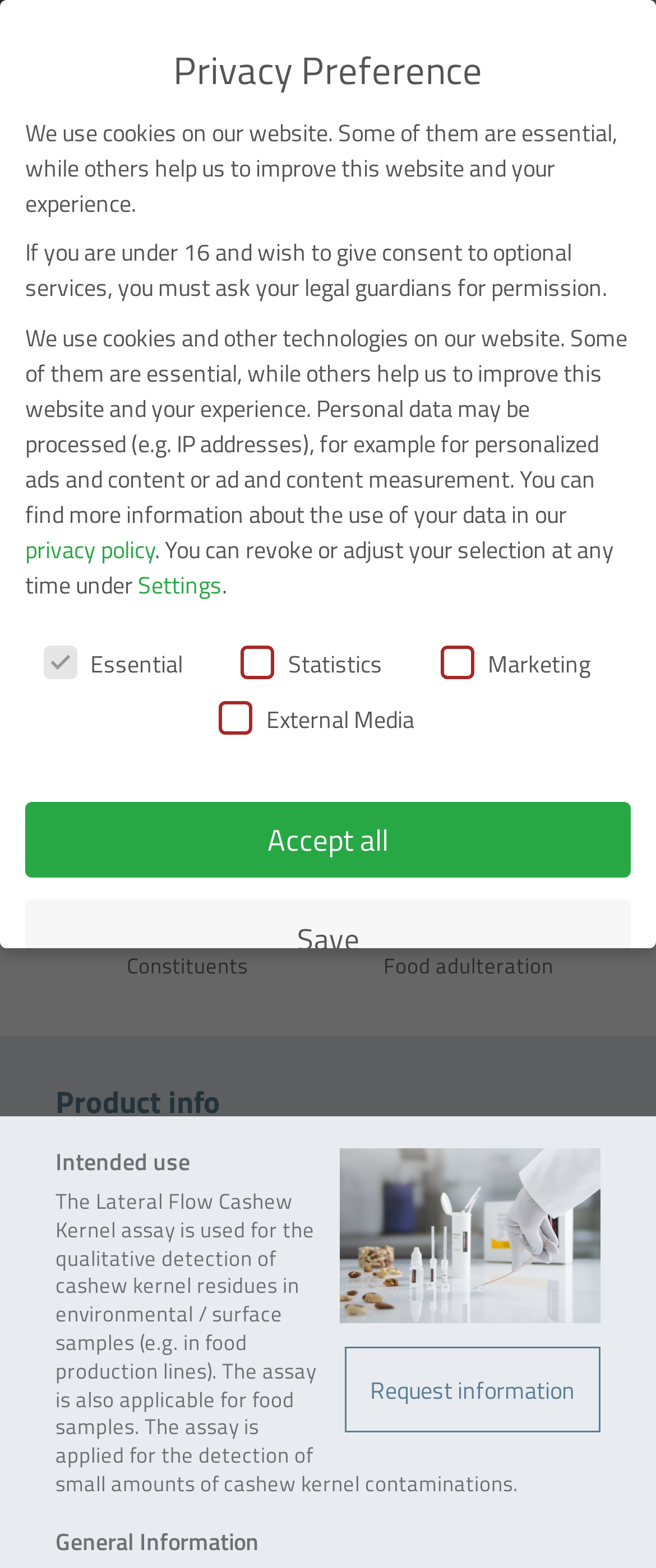Please identify the bounding box coordinates of the element's region that I should click in order to complete the following instruction: "Go to Food & Feed Analysis page". The bounding box coordinates consist of four float numbers between 0 and 1, i.e., [left, top, right, bottom].

[0.594, 0.048, 1.0, 0.081]